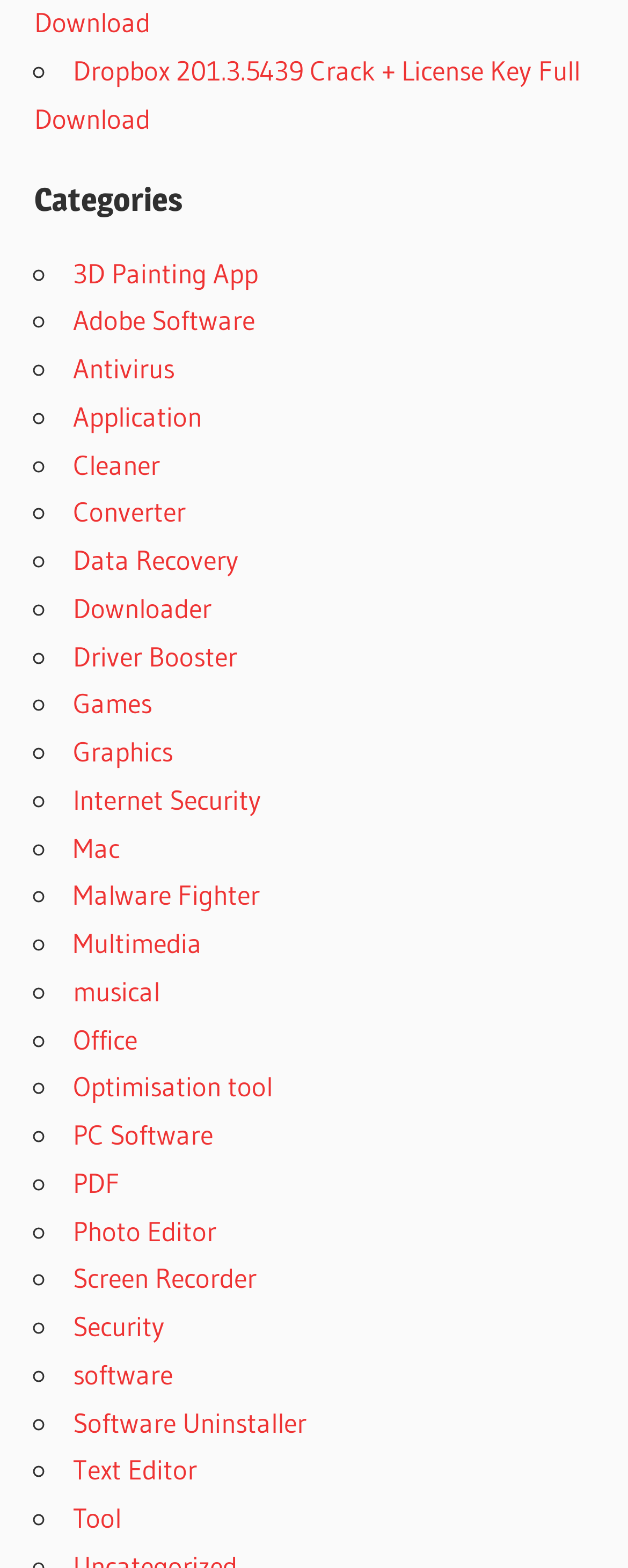Please identify the coordinates of the bounding box for the clickable region that will accomplish this instruction: "Learn about Data Recovery".

[0.116, 0.346, 0.38, 0.368]